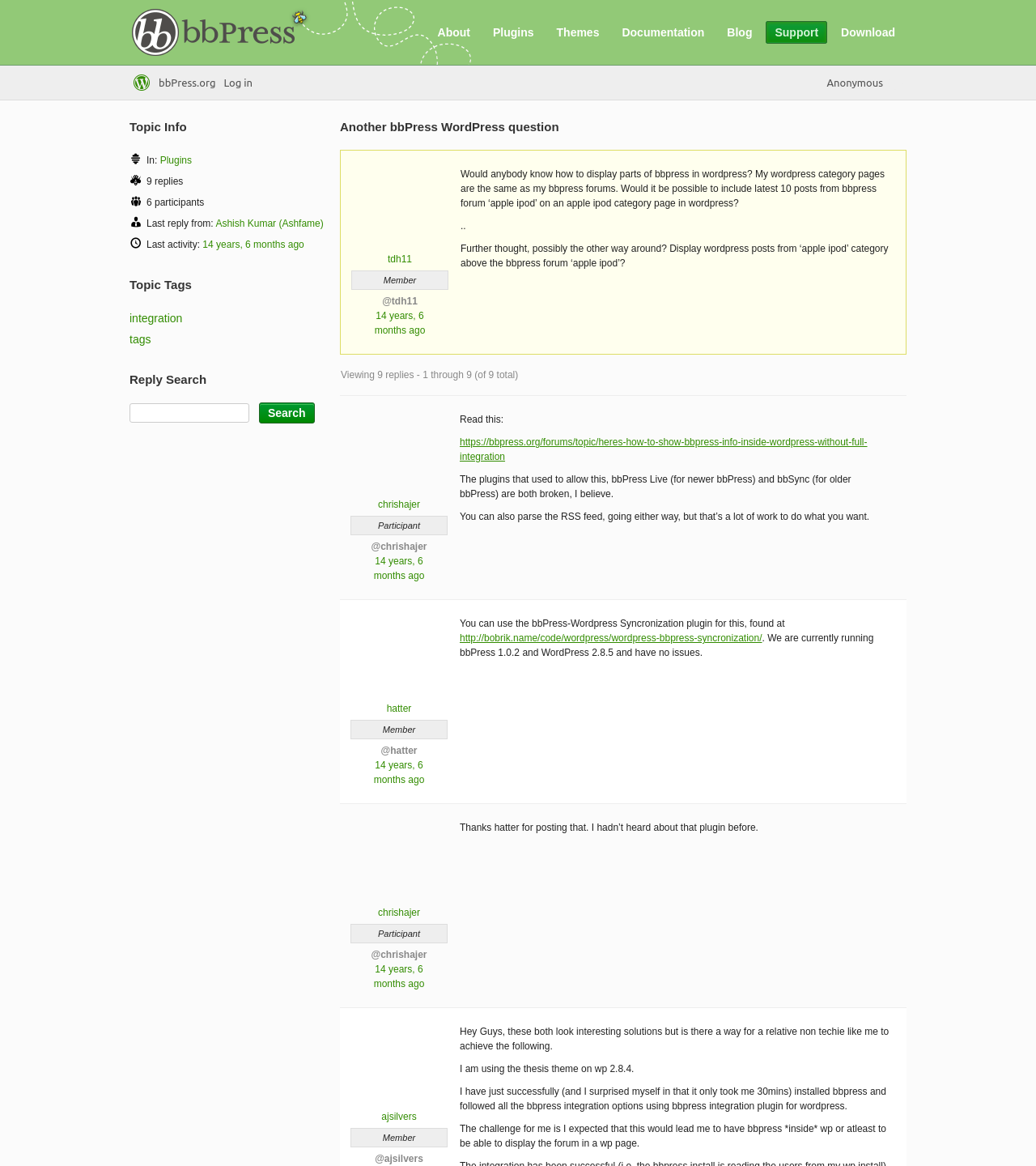Please locate the clickable area by providing the bounding box coordinates to follow this instruction: "Search for a topic".

[0.125, 0.346, 0.241, 0.362]